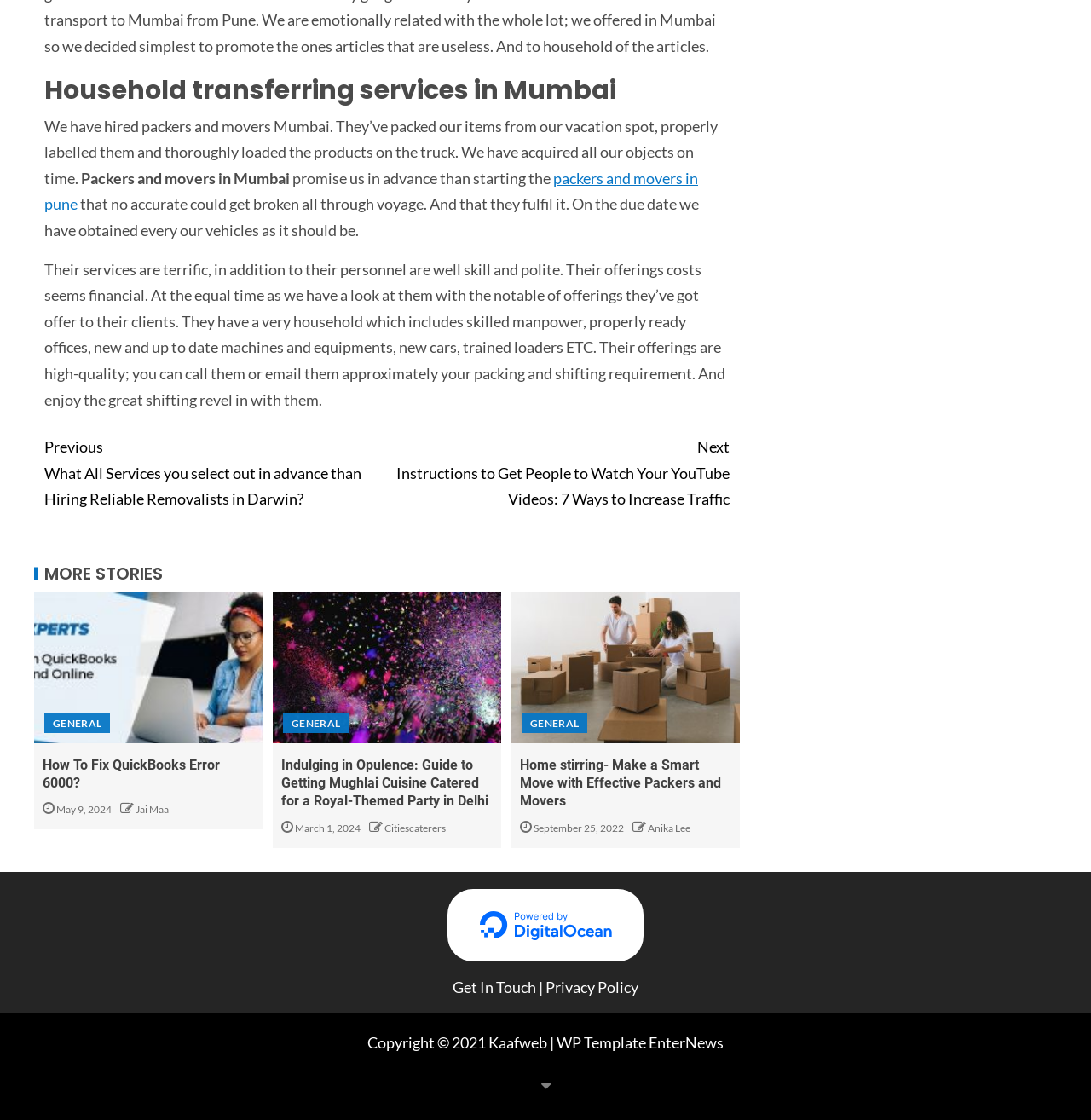Determine the bounding box coordinates for the element that should be clicked to follow this instruction: "View the image 'Print W2 In QuickBooks Desktop and Online'". The coordinates should be given as four float numbers between 0 and 1, in the format [left, top, right, bottom].

[0.031, 0.529, 0.241, 0.664]